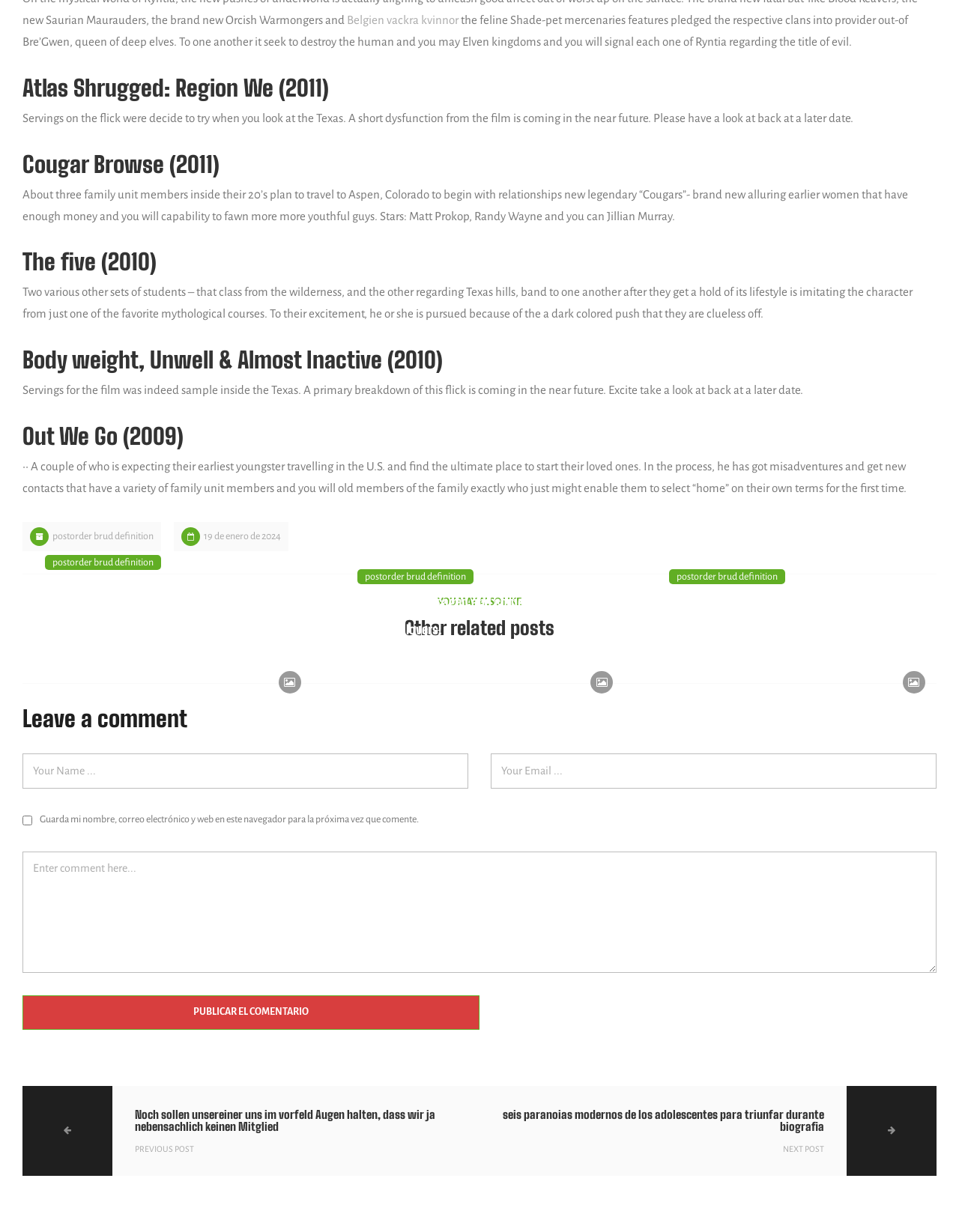Please determine the bounding box coordinates for the element with the description: "Belgien vackra kvinnor".

[0.362, 0.011, 0.478, 0.021]